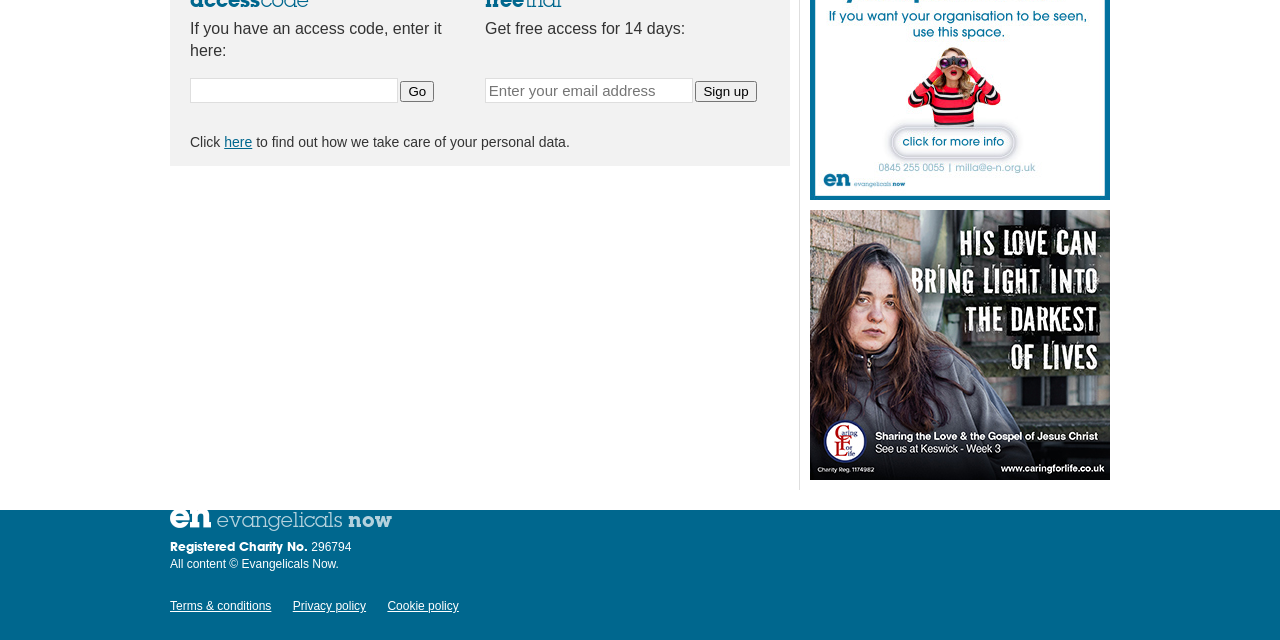Determine the bounding box for the described UI element: "Go".

[0.313, 0.126, 0.339, 0.159]